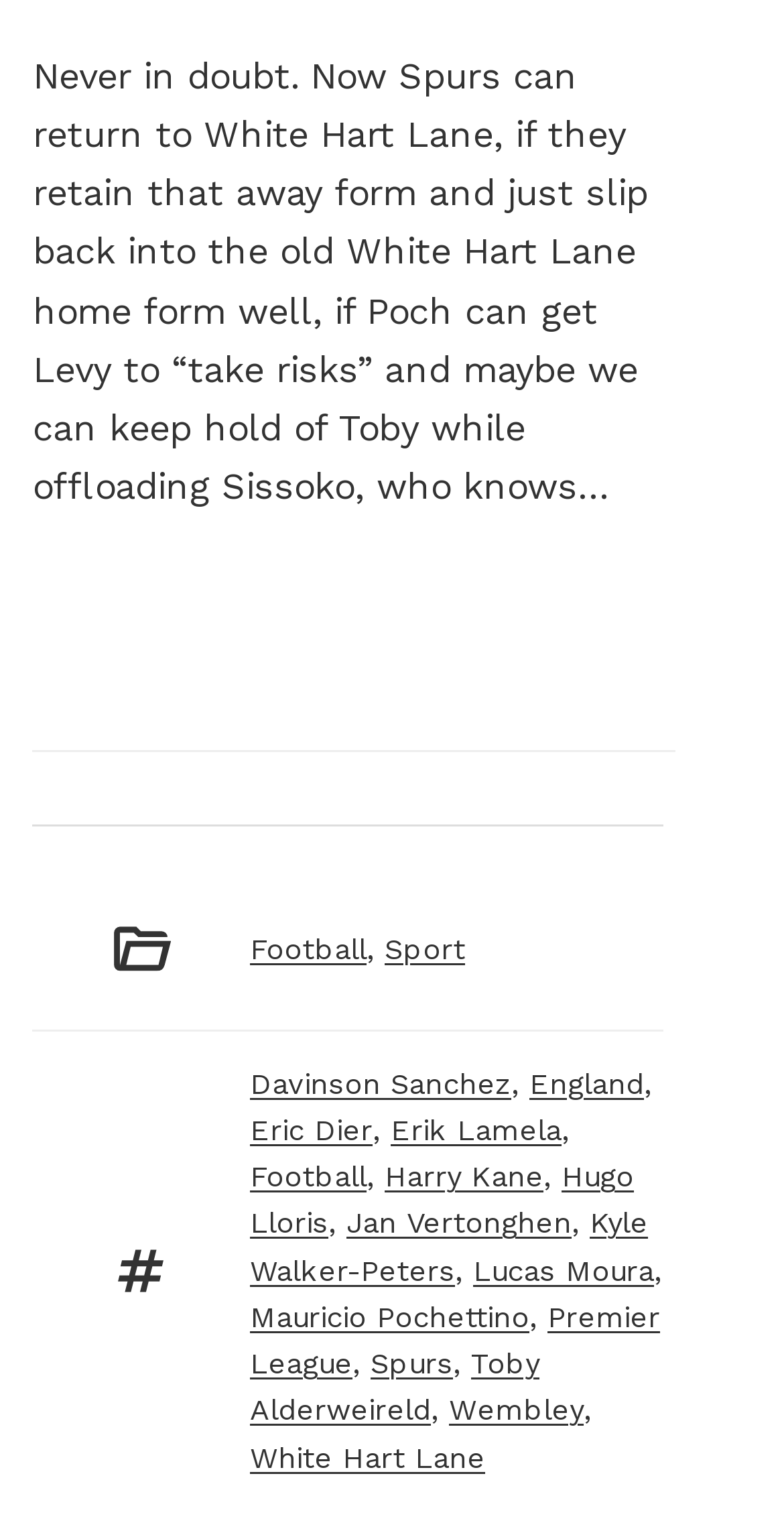Find the bounding box coordinates for the area that must be clicked to perform this action: "Explore the category of Sport".

[0.491, 0.605, 0.593, 0.628]